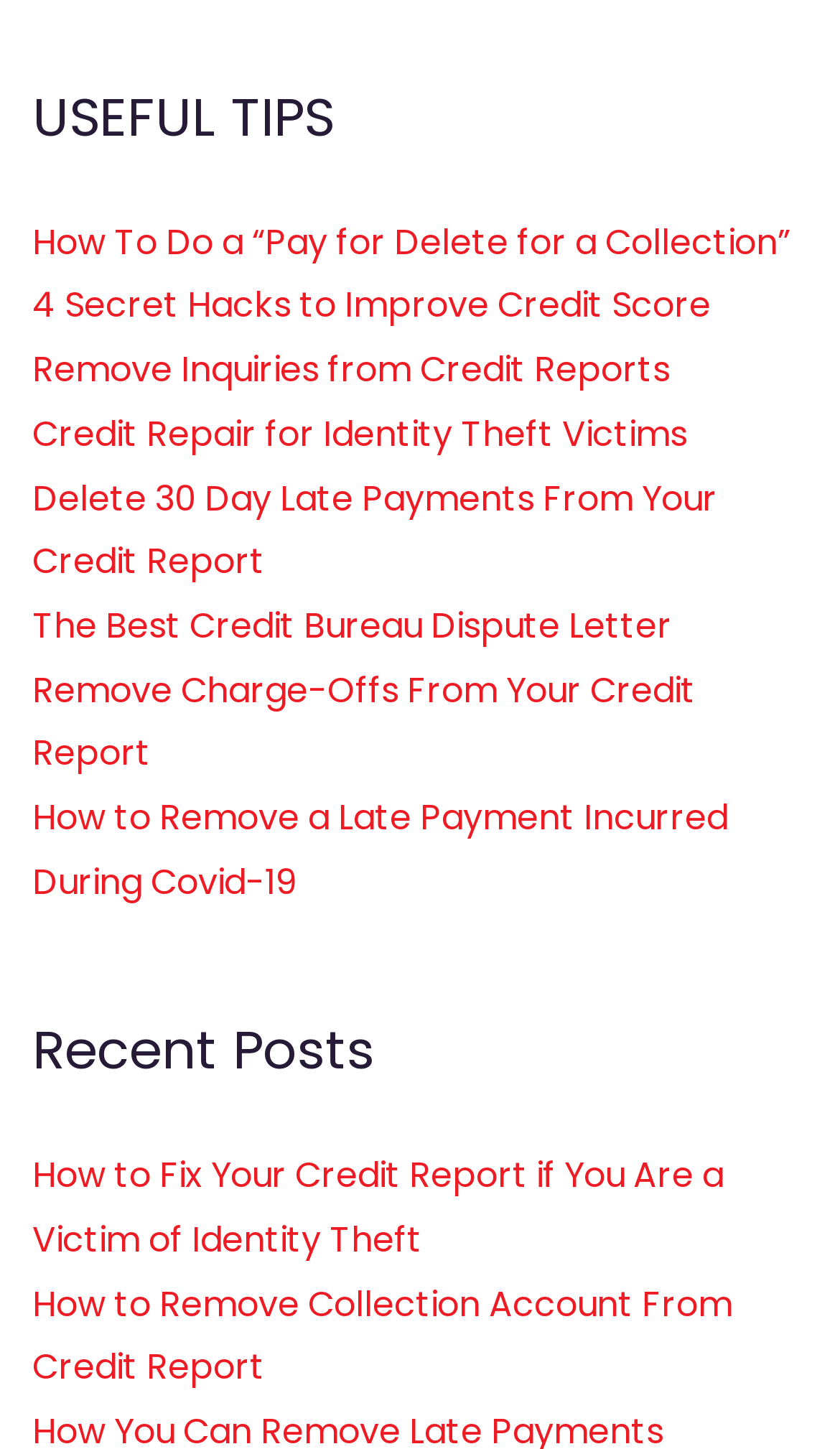How many links are under the 'USEFUL TIPS' section?
Refer to the image and give a detailed answer to the query.

The 'USEFUL TIPS' section has a navigation element with 8 link elements as its children, which are 'How To Do a “Pay for Delete for a Collection”', '4 Secret Hacks to Improve Credit Score', and so on.